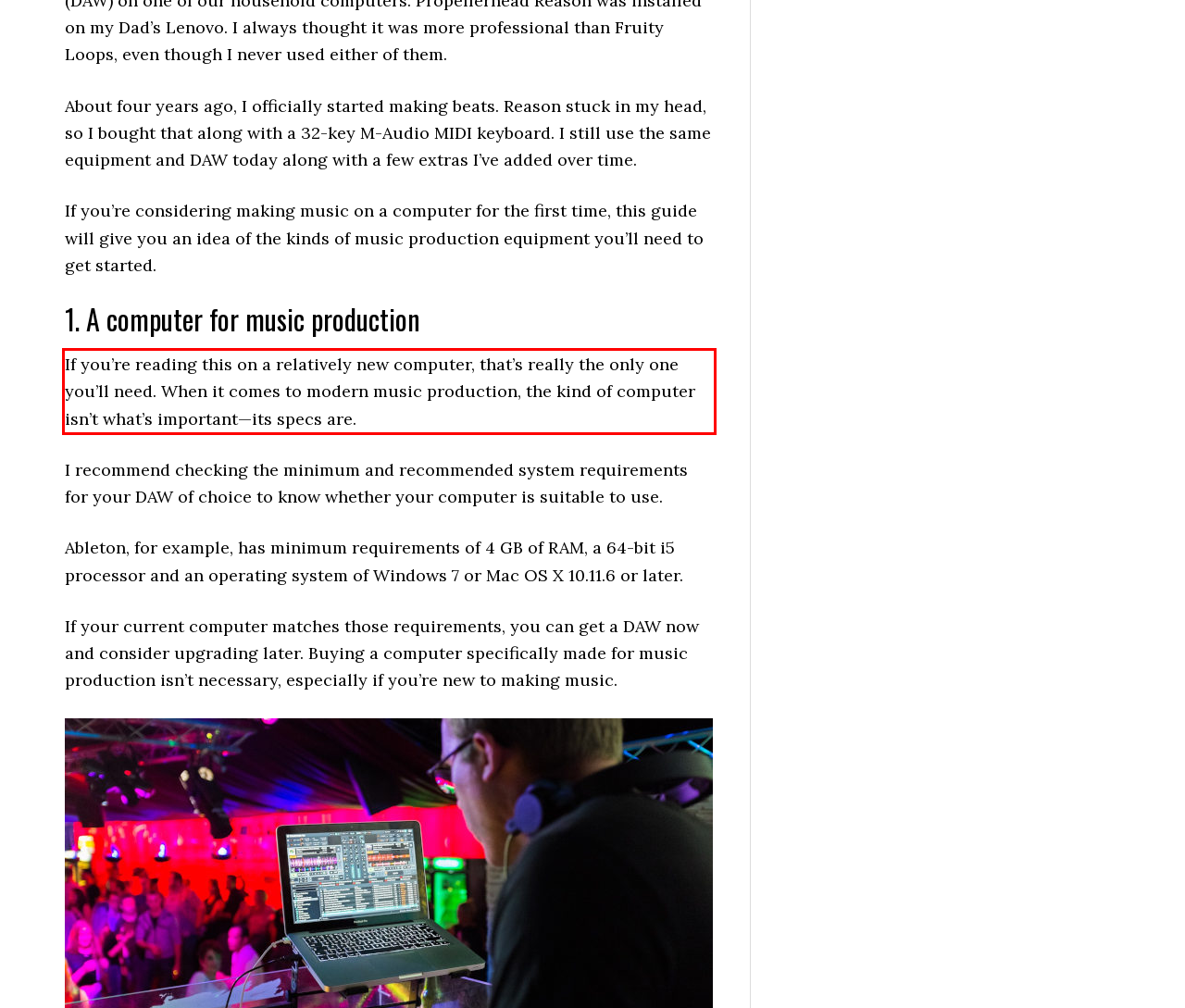Analyze the screenshot of a webpage where a red rectangle is bounding a UI element. Extract and generate the text content within this red bounding box.

If you’re reading this on a relatively new computer, that’s really the only one you’ll need. When it comes to modern music production, the kind of computer isn’t what’s important—its specs are.